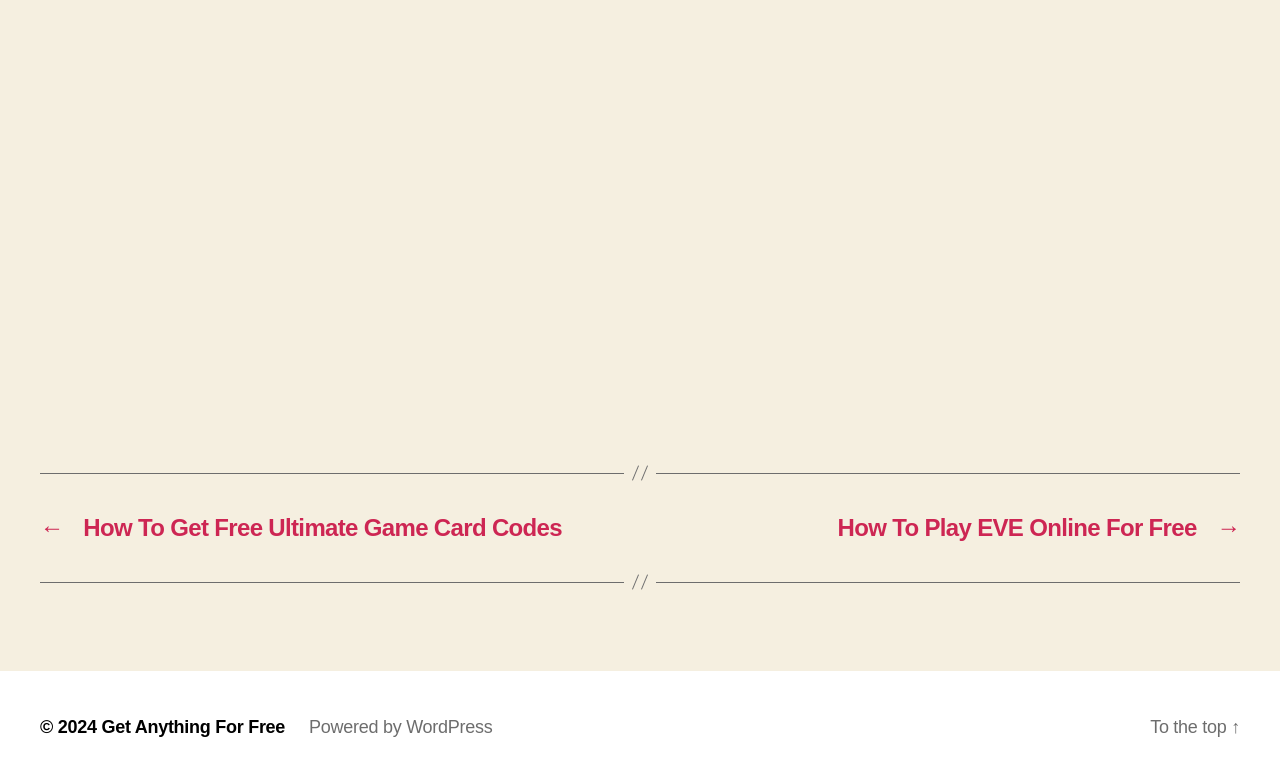Using the elements shown in the image, answer the question comprehensively: What is the copyright year of the webpage?

The StaticText element with the text '© 2024' is located at the bottom of the webpage, indicating that the copyright year of the webpage is 2024.